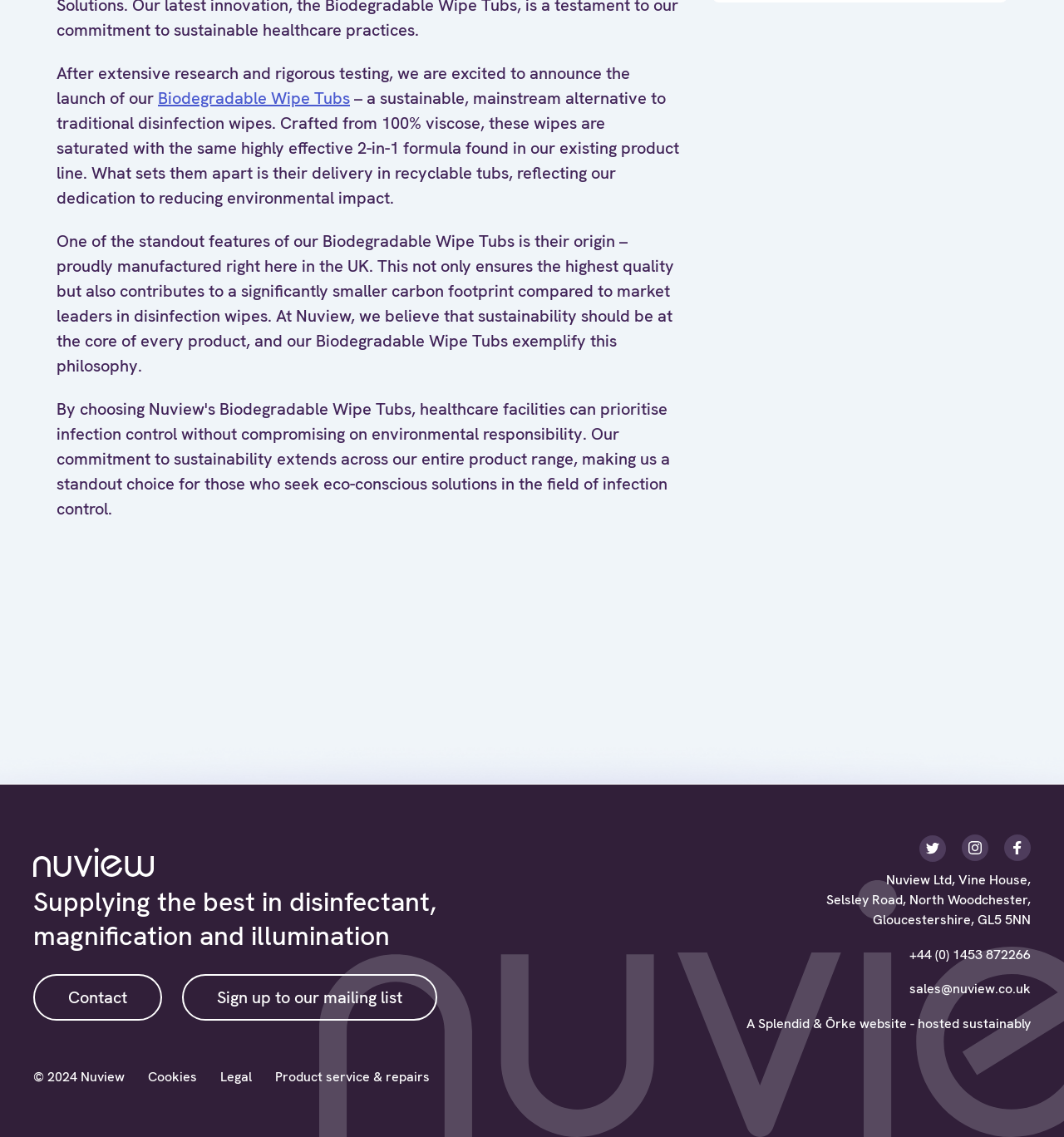Determine the bounding box coordinates in the format (top-left x, top-left y, bottom-right x, bottom-right y). Ensure all values are floating point numbers between 0 and 1. Identify the bounding box of the UI element described by: Biodegradable Wipe Tubs

[0.148, 0.077, 0.329, 0.096]